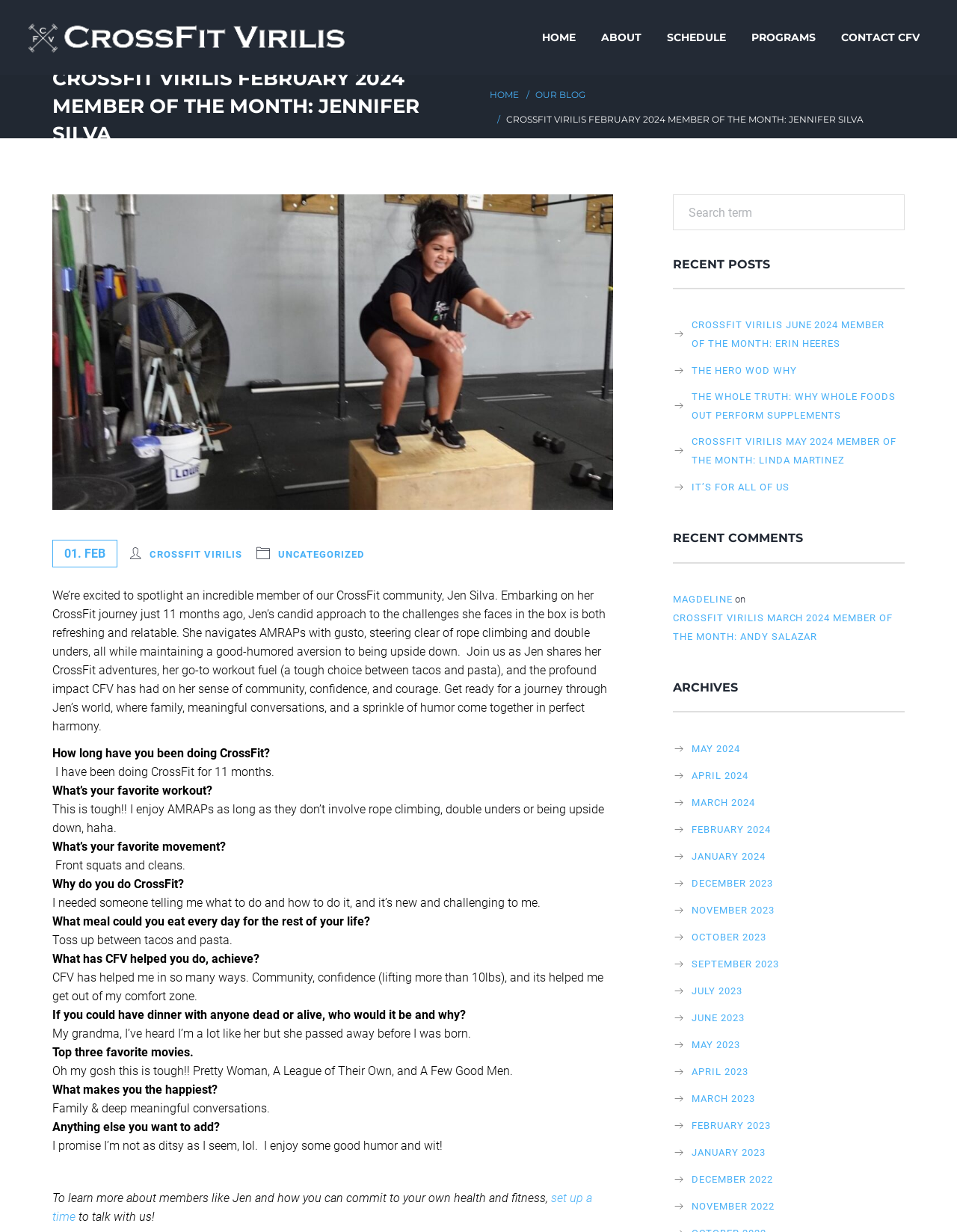Identify the bounding box for the UI element described as: "Programs". The coordinates should be four float numbers between 0 and 1, i.e., [left, top, right, bottom].

[0.785, 0.019, 0.852, 0.042]